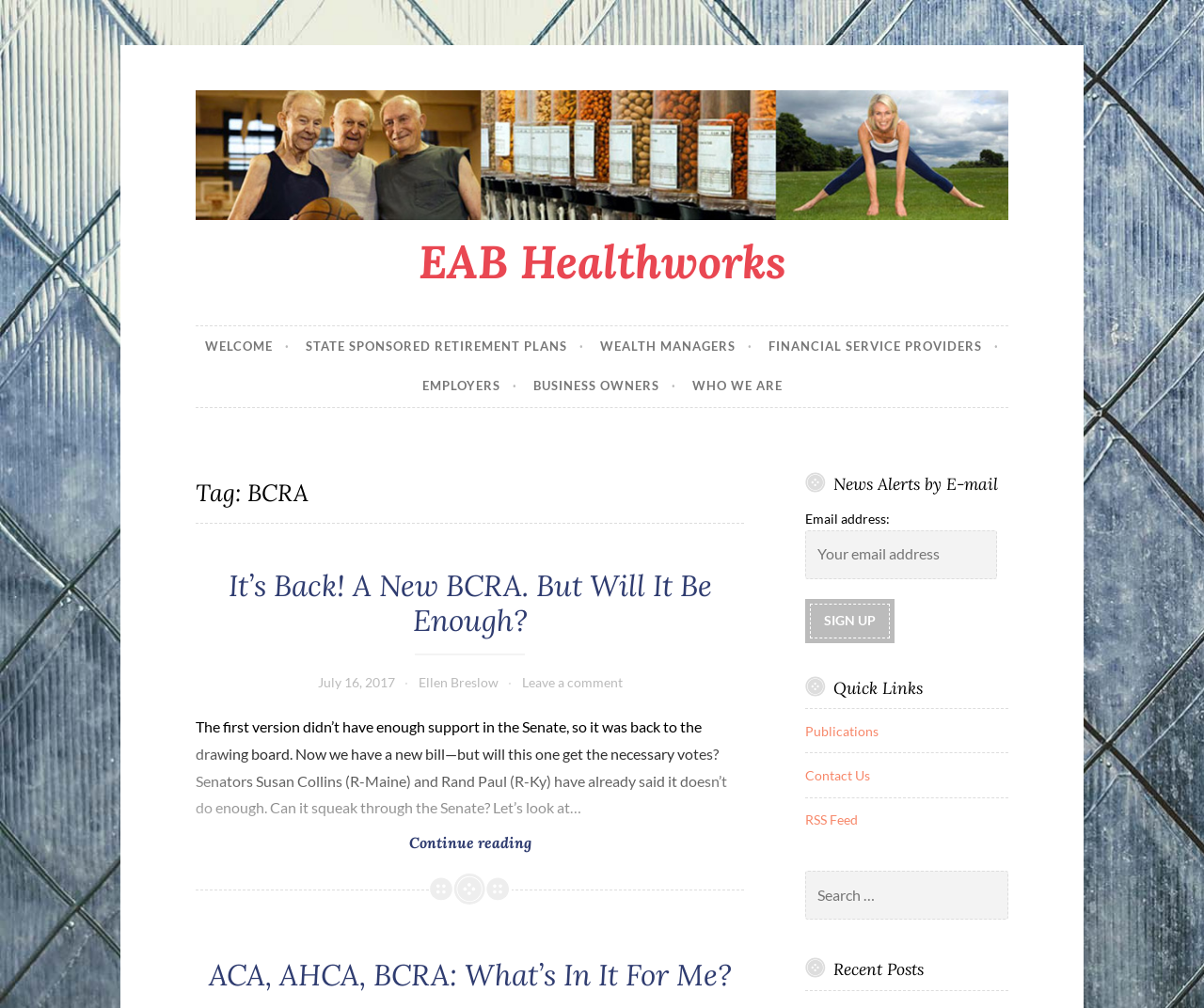Use the information in the screenshot to answer the question comprehensively: What is the purpose of the textbox?

The purpose of the textbox can be found by examining the surrounding elements. The textbox is a child of the section with the heading 'News Alerts by E-mail' and has a label 'Email address:' next to it. Therefore, the purpose of the textbox is to enter an email address to receive news alerts.